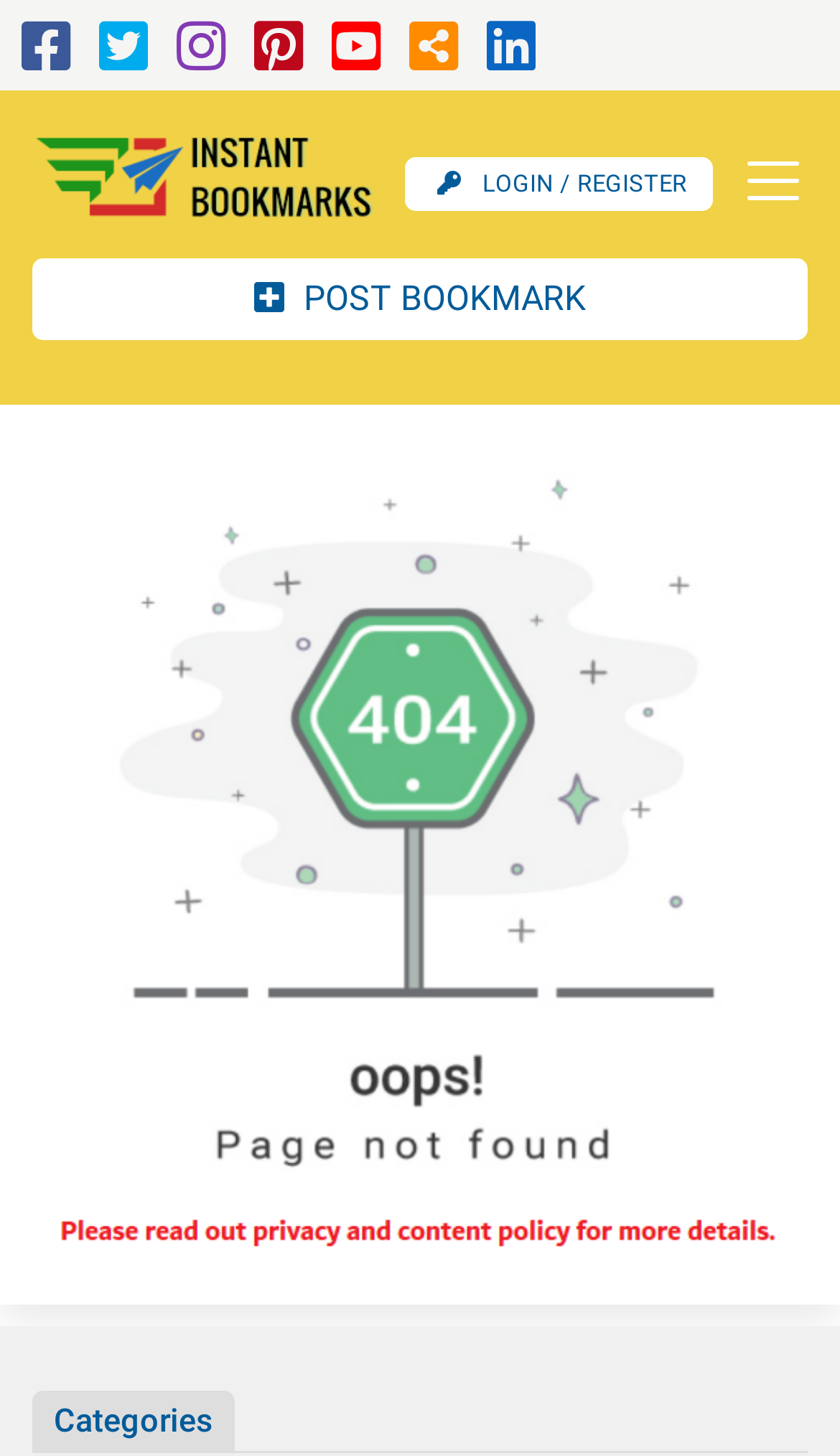Please mark the clickable region by giving the bounding box coordinates needed to complete this instruction: "Toggle navigation".

[0.849, 0.094, 0.962, 0.153]